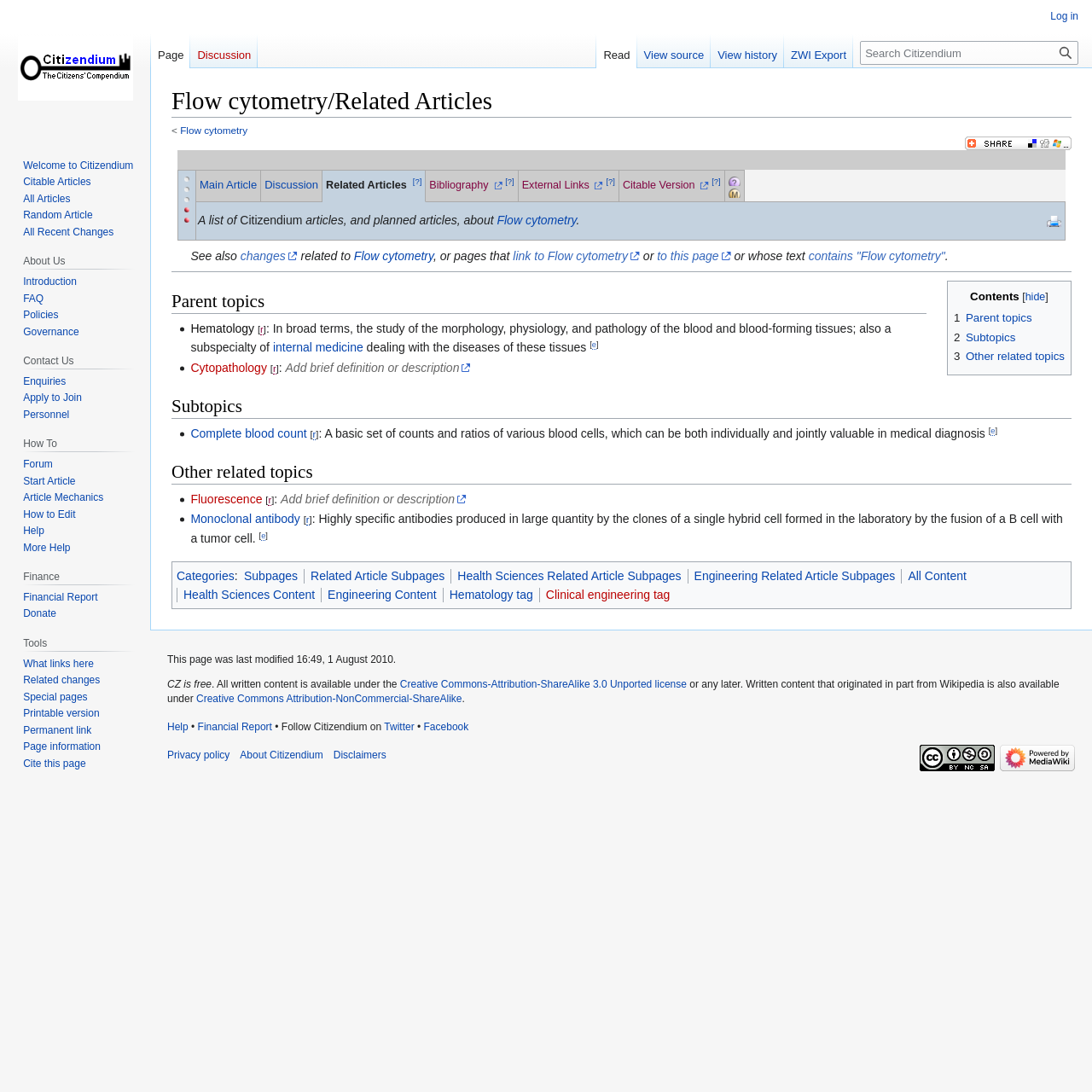Determine the bounding box coordinates of the clickable element to achieve the following action: 'Click on the link to the main article'. Provide the coordinates as four float values between 0 and 1, formatted as [left, top, right, bottom].

[0.183, 0.163, 0.235, 0.175]